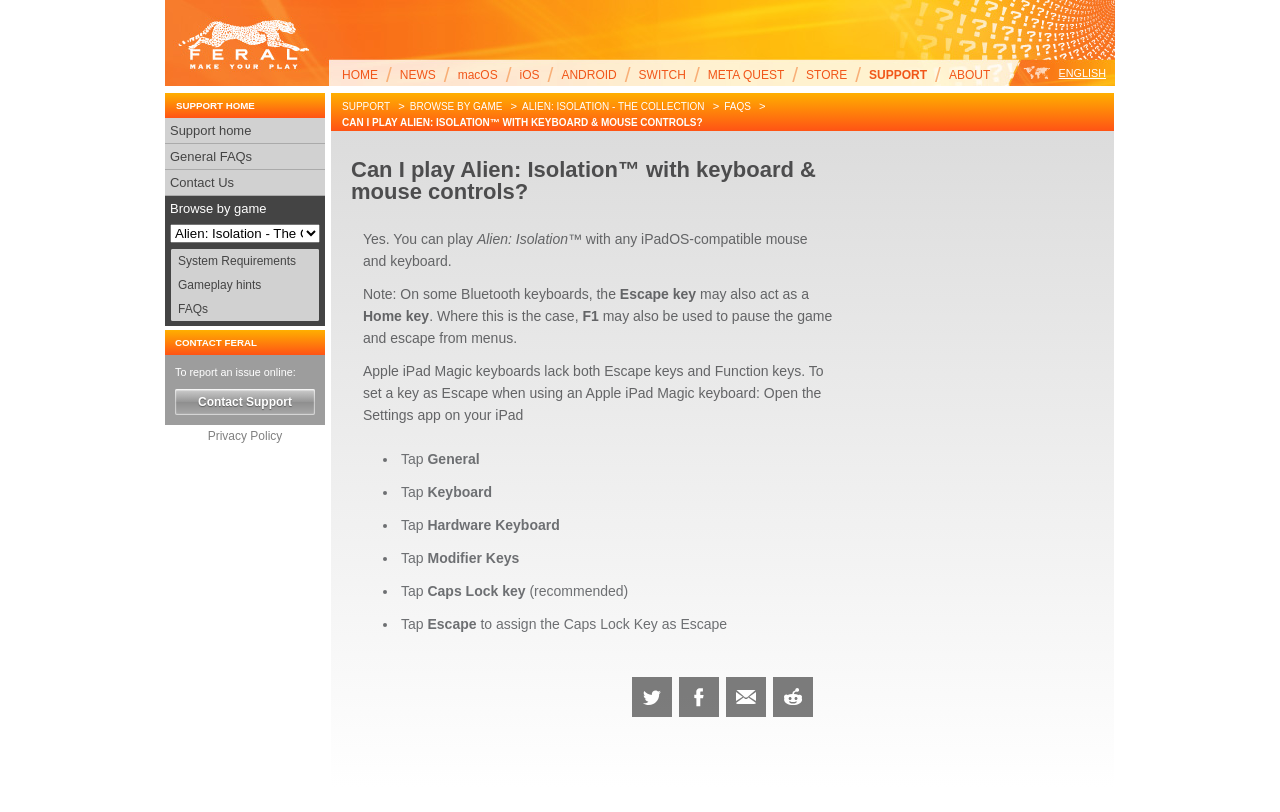How can you assign the Caps Lock Key as Escape on an Apple iPad Magic keyboard?
Based on the image, please offer an in-depth response to the question.

The question can be answered by looking at the text 'To set a key as Escape when using an Apple iPad Magic keyboard: Open the Settings app on your iPad...' which suggests that you can assign the Caps Lock Key as Escape through the Settings app on an Apple iPad Magic keyboard.